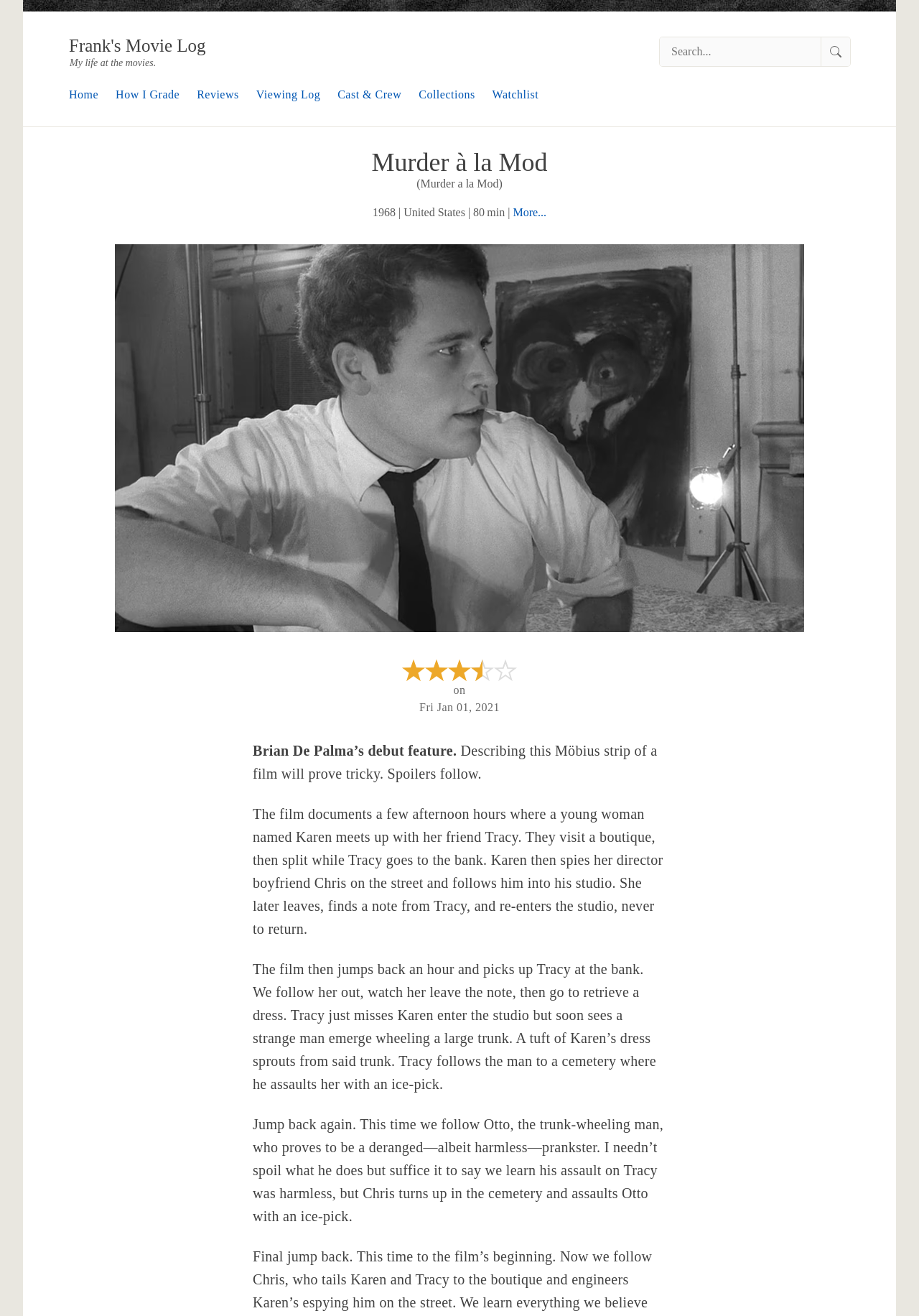What is the title of the movie reviewed on this page?
Look at the image and respond with a one-word or short-phrase answer.

Murder à la Mod